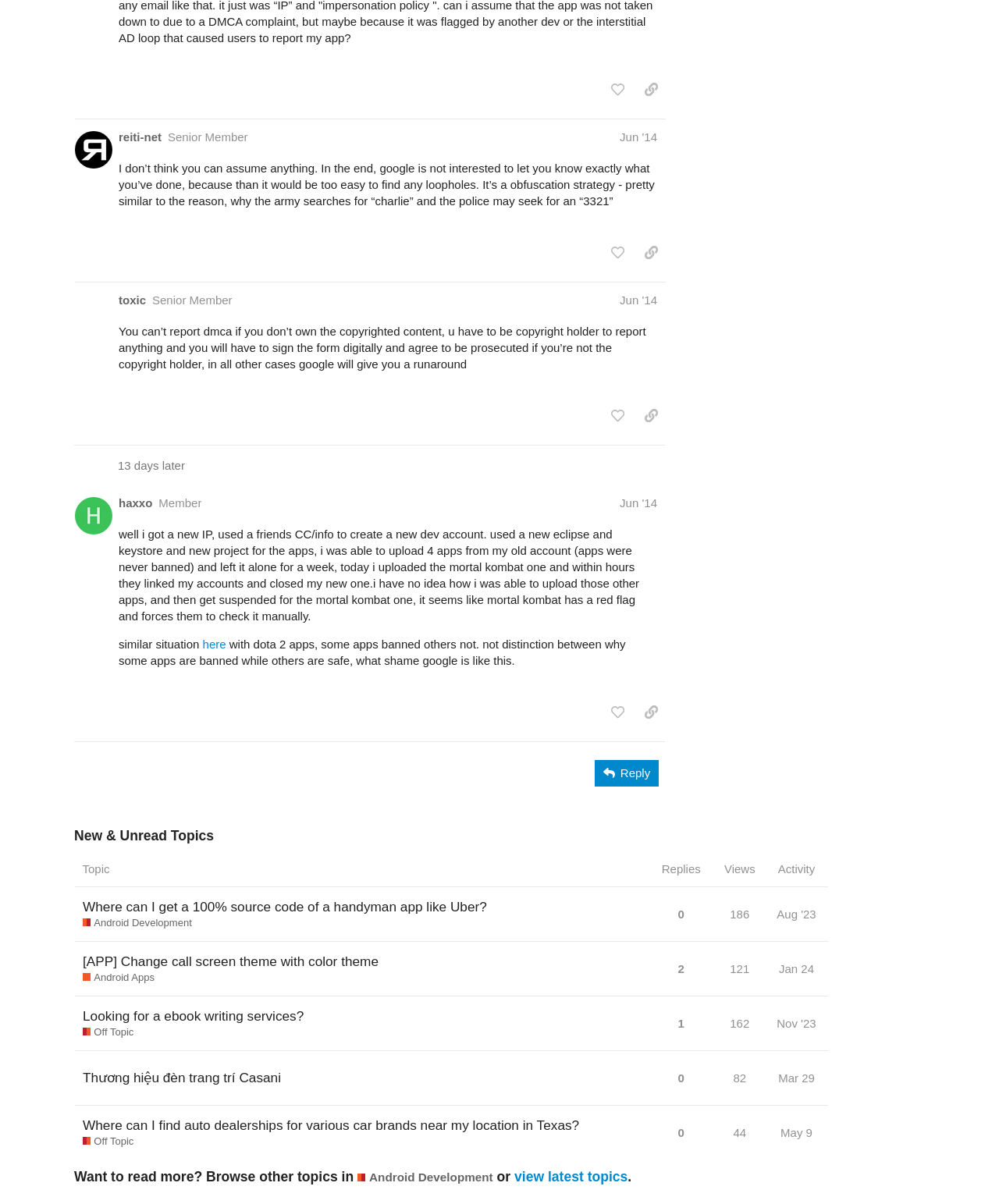Based on the description "Android Development", find the bounding box of the specified UI element.

[0.358, 0.971, 0.494, 0.985]